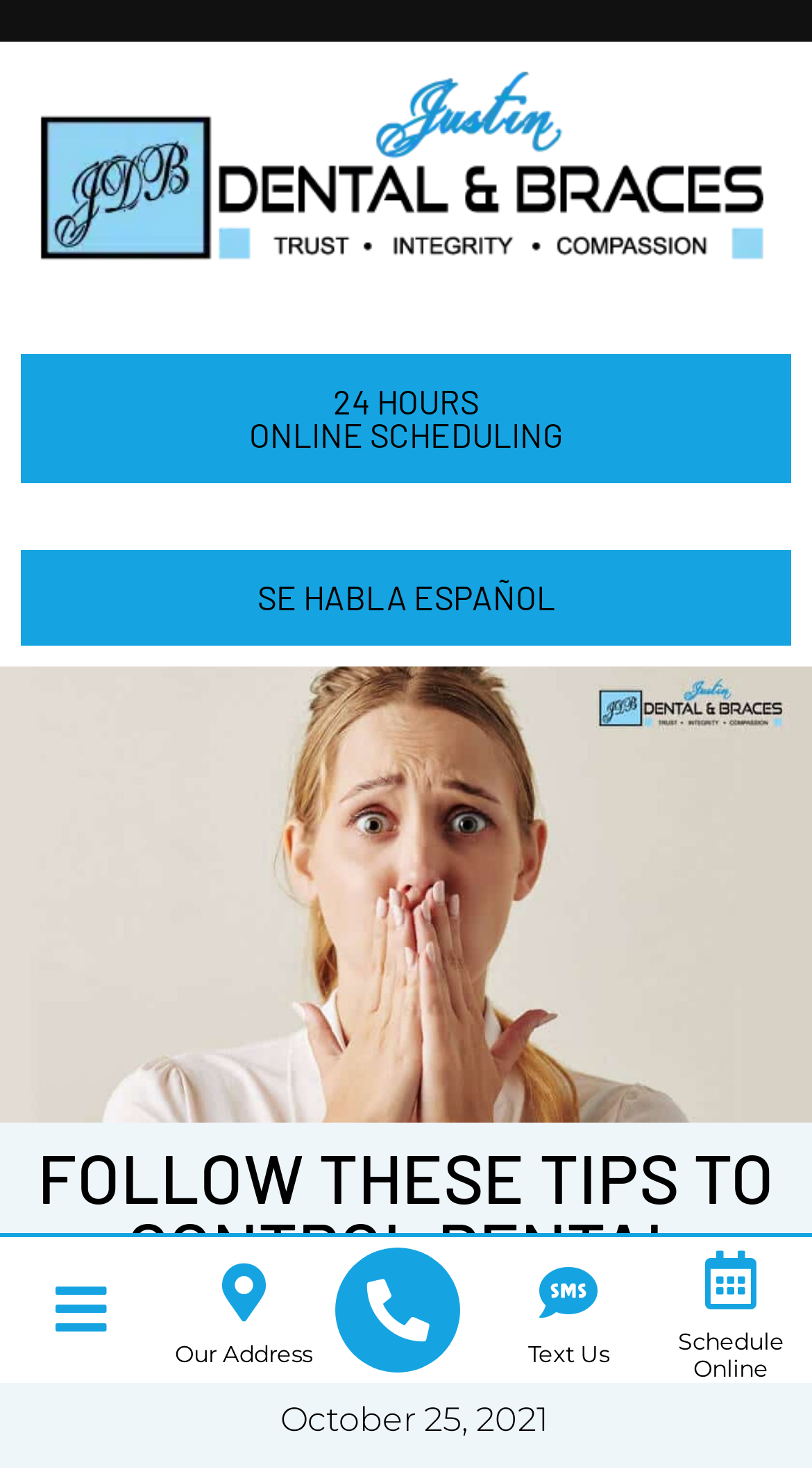What is the logo of the dental clinic?
From the image, respond using a single word or phrase.

Justin Dental and Braces